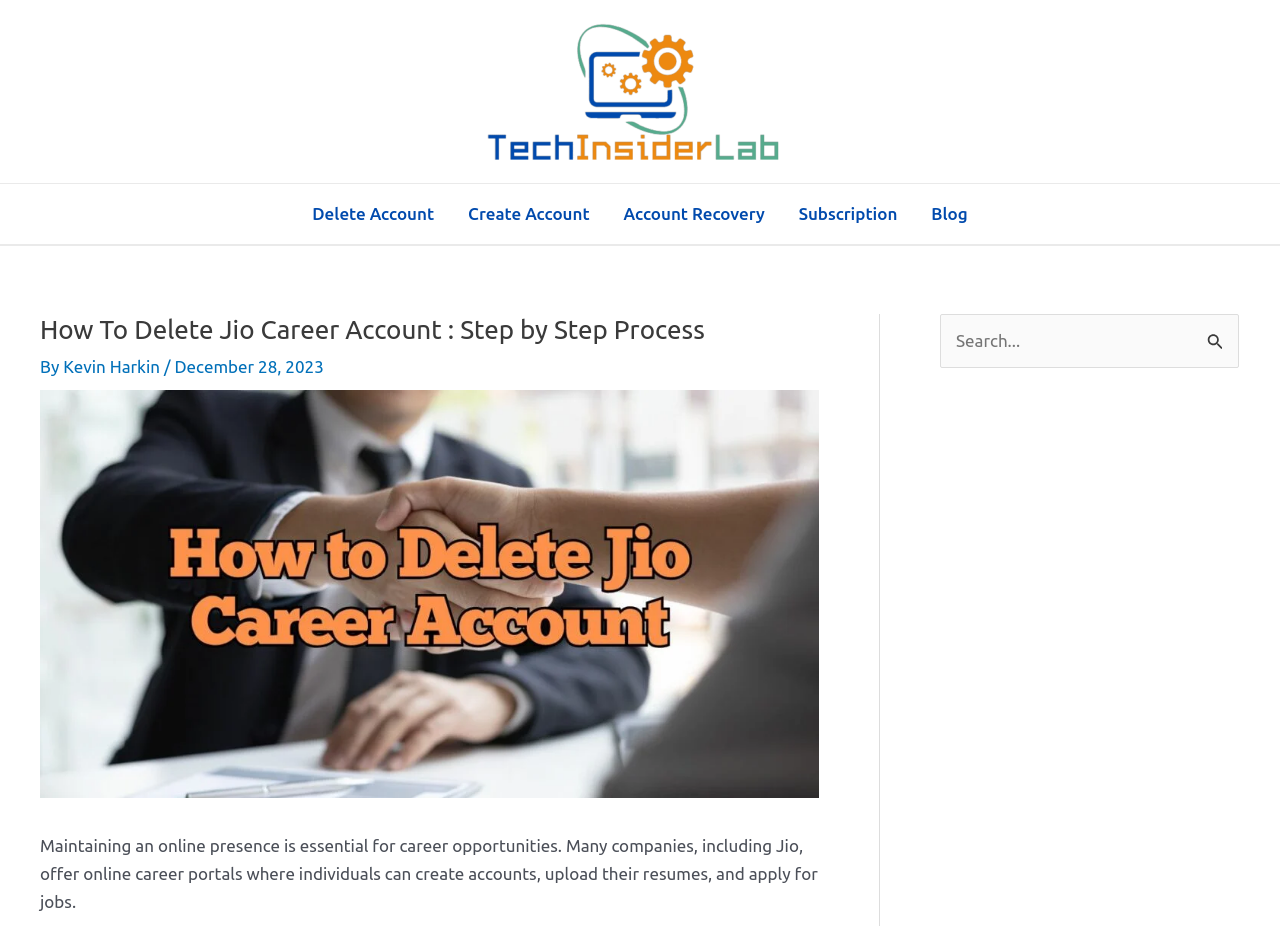Who is the author of the article?
Based on the screenshot, answer the question with a single word or phrase.

Kevin Harkin